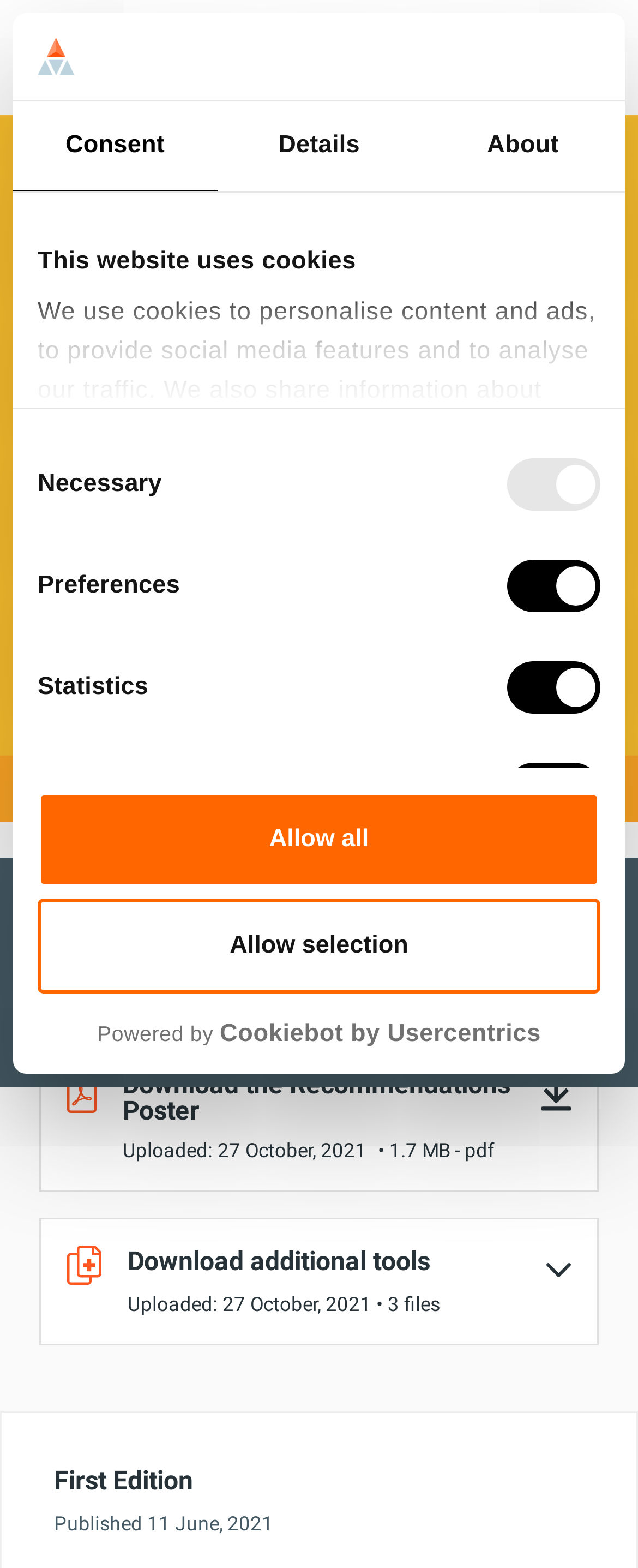When was the 'First Edition' published?
Answer the question with as much detail as possible.

I found the answer by looking at the 'First Edition' section, where the publication date is specified as 11 June, 2021.